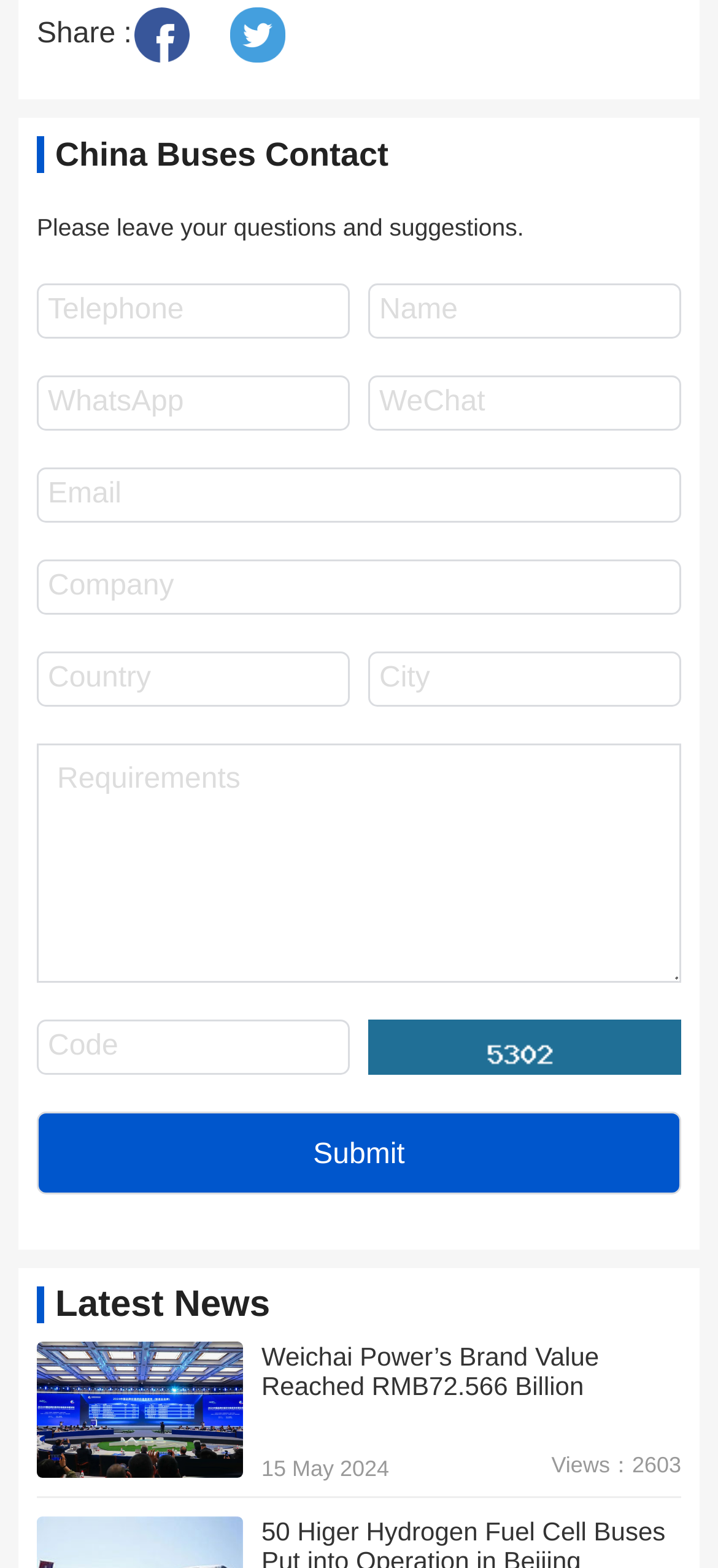Pinpoint the bounding box coordinates of the area that must be clicked to complete this instruction: "Enter your name".

[0.513, 0.18, 0.949, 0.215]